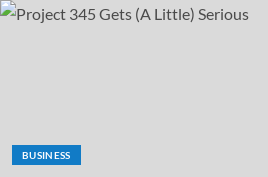Offer an in-depth caption that covers the entire scene depicted in the image.

The image showcases a promotional header for an article titled "Project 345 Gets (A Little) Serious." It features a clean and minimalist design, emphasizing the article’s focus. Below the title, a prominent blue button labeled "BUSINESS" suggests the article’s relevance to business topics. This layout is designed to attract readers' attention and guide them towards engaging with content related to Project 345, indicating a shift in tone or importance in the subject matter being discussed. The overall aesthetic reflects a contemporary digital interface, suitable for an online publication that values clarity and reader navigation.